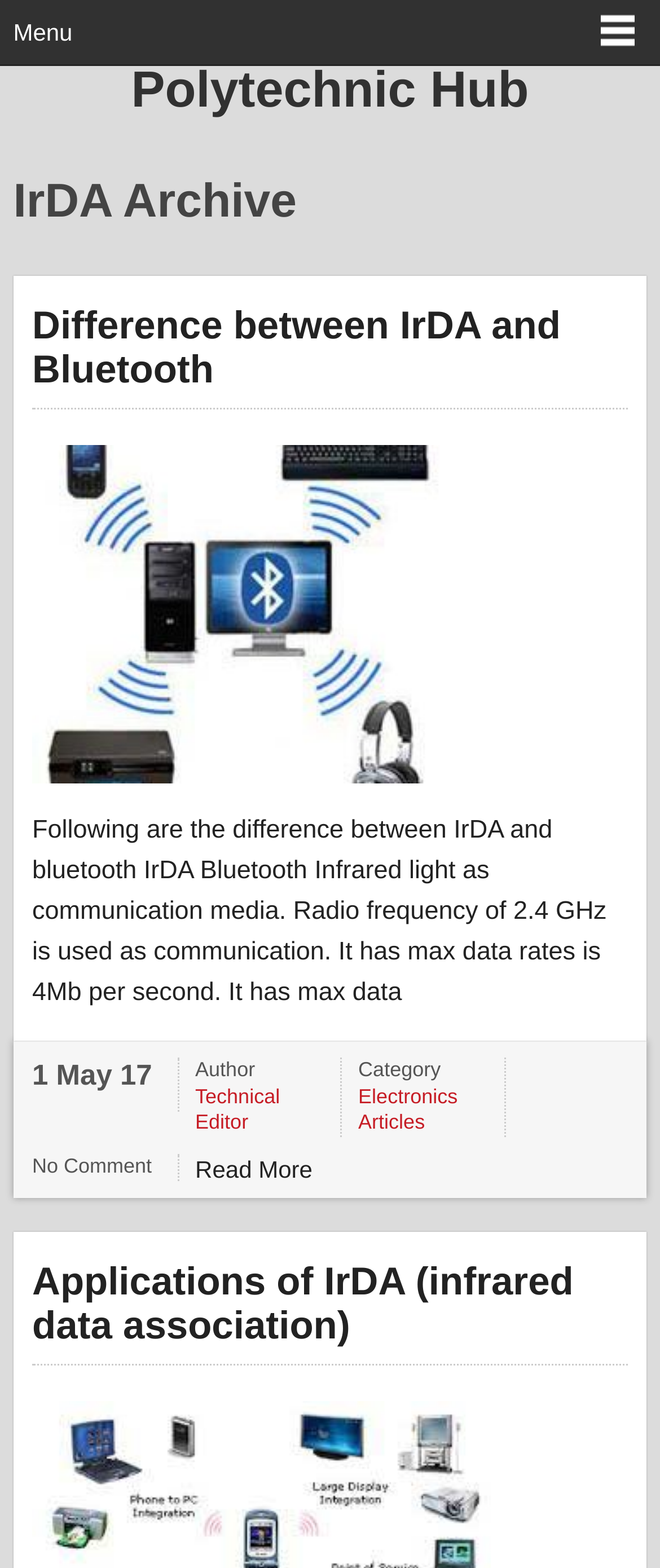Given the element description: "Difference between IrDA and Bluetooth", predict the bounding box coordinates of this UI element. The coordinates must be four float numbers between 0 and 1, given as [left, top, right, bottom].

[0.049, 0.193, 0.849, 0.249]